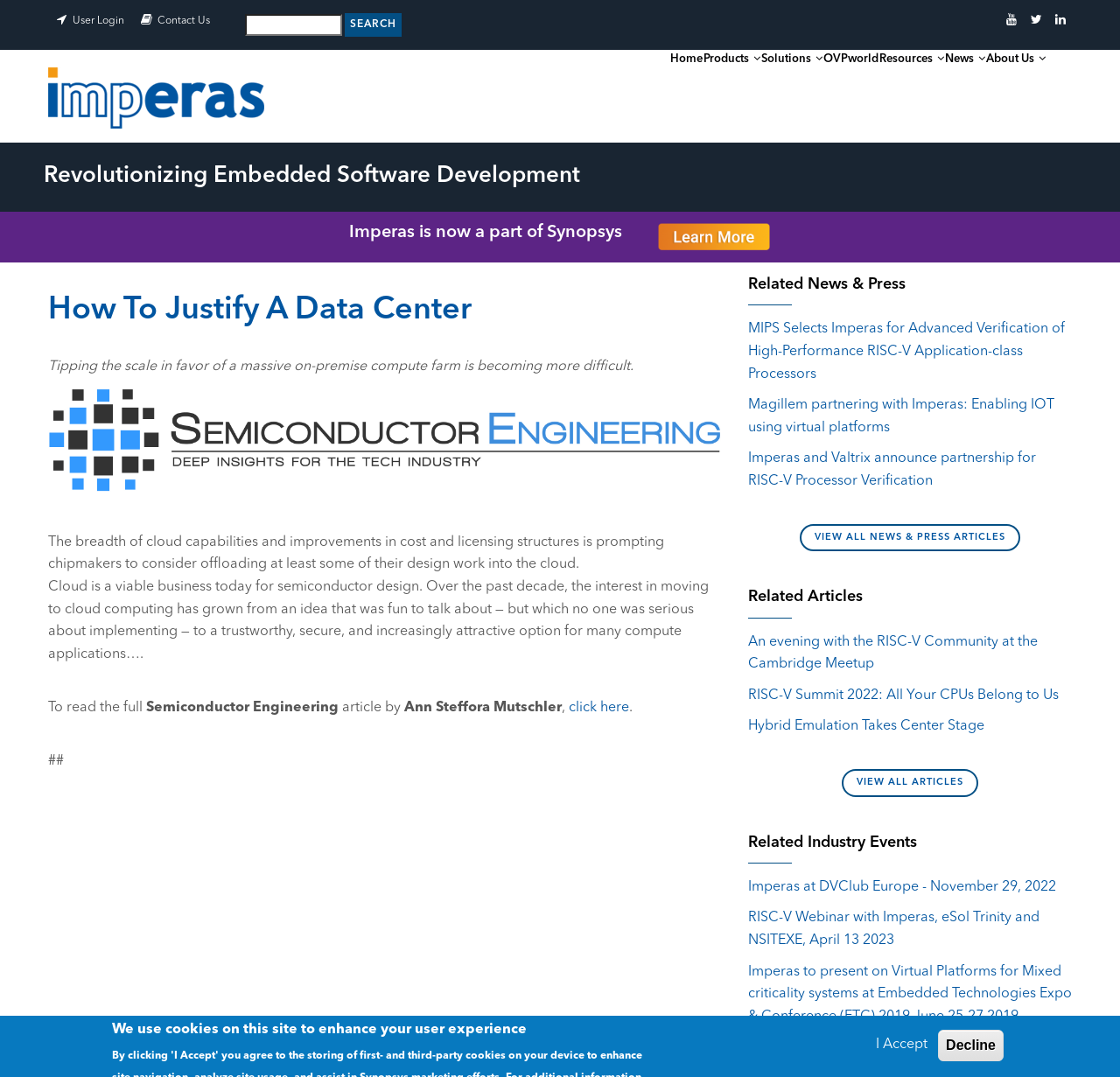Using the information shown in the image, answer the question with as much detail as possible: What is the company name mentioned in the webpage?

The company name 'Imperas' is mentioned in the webpage, specifically in the heading 'Imperas is now a part of Synopsys' and also in the links 'Imperas at DVClub Europe - November 29, 2022' and 'Imperas to present on Virtual Platforms for Mixed criticality systems at Embedded Technologies Expo & Conference (ETC) 2019 June 25-27 2019'.